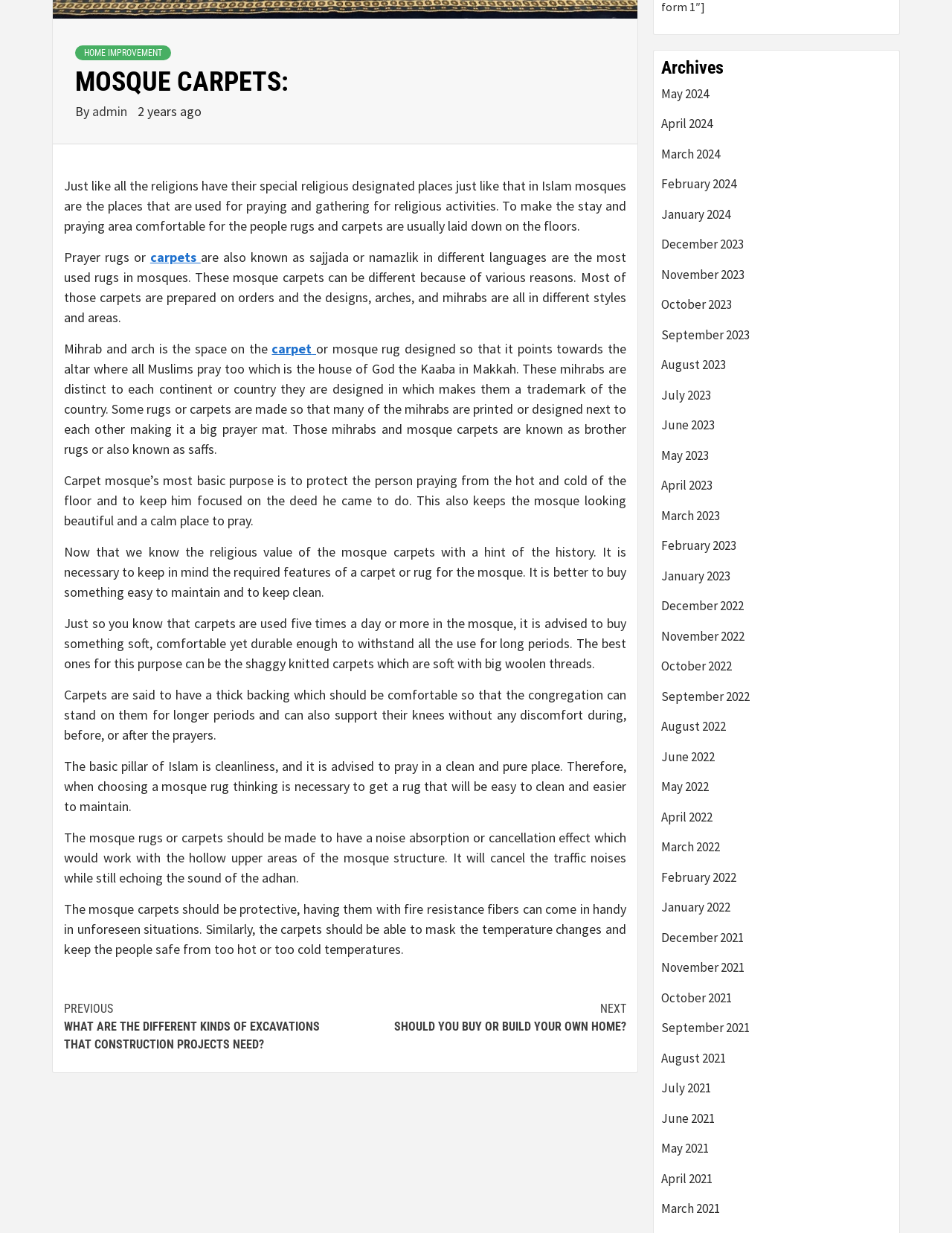Determine the bounding box coordinates of the clickable region to follow the instruction: "Read more about 'MOSQUE CARPETS'".

[0.079, 0.055, 0.646, 0.079]